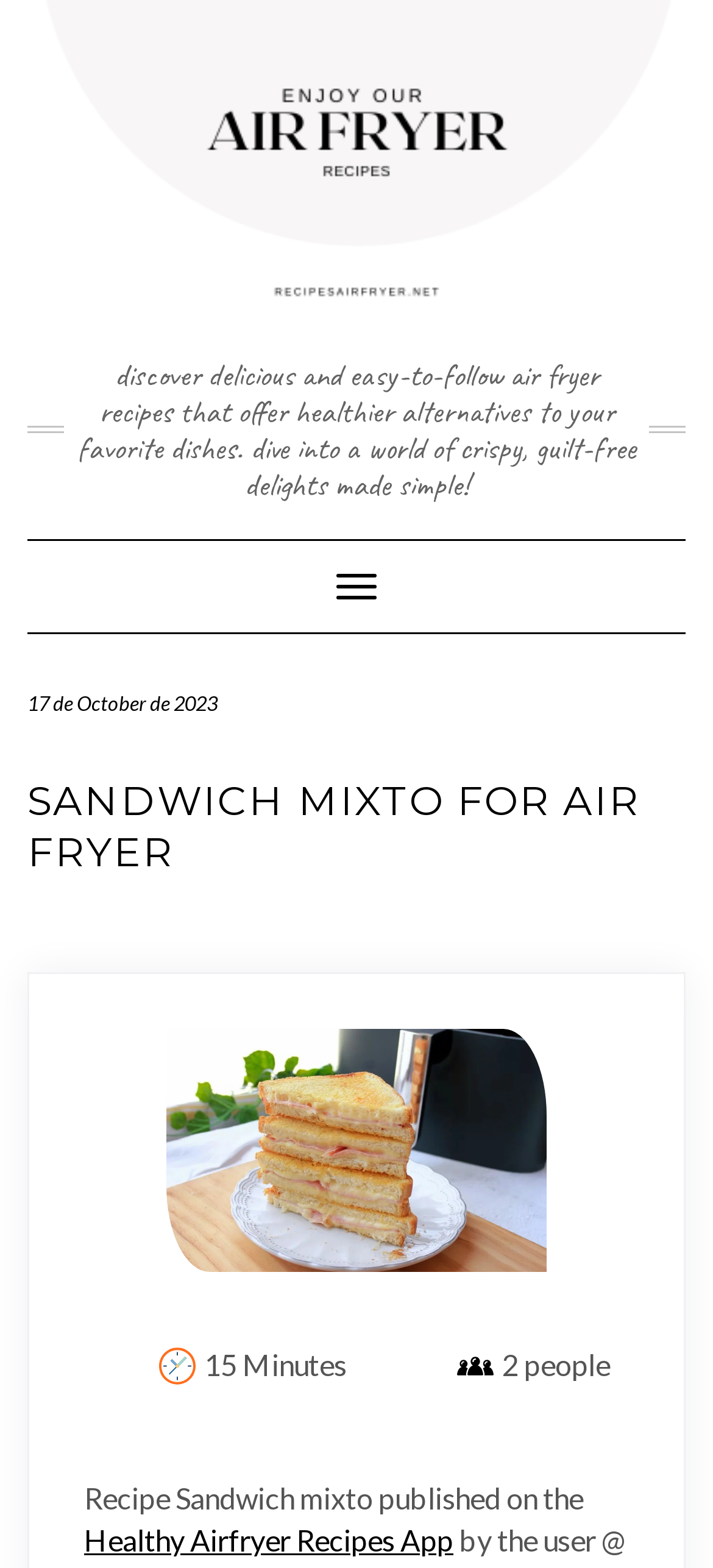Give a short answer using one word or phrase for the question:
Is there a mobile app for air fryer recipes?

Yes